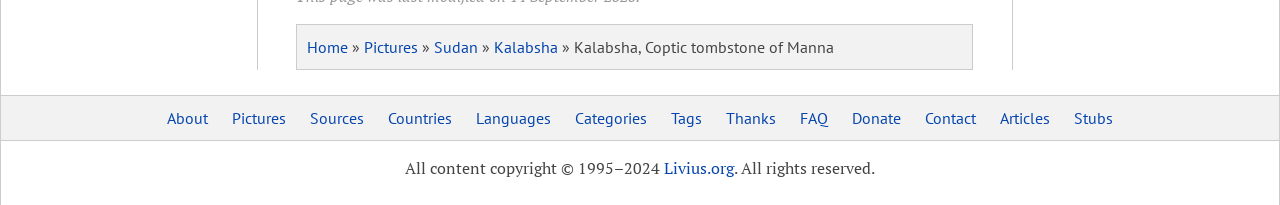Determine the bounding box coordinates for the element that should be clicked to follow this instruction: "View information about Keller, Bill". The coordinates should be given as four float numbers between 0 and 1, in the format [left, top, right, bottom].

None